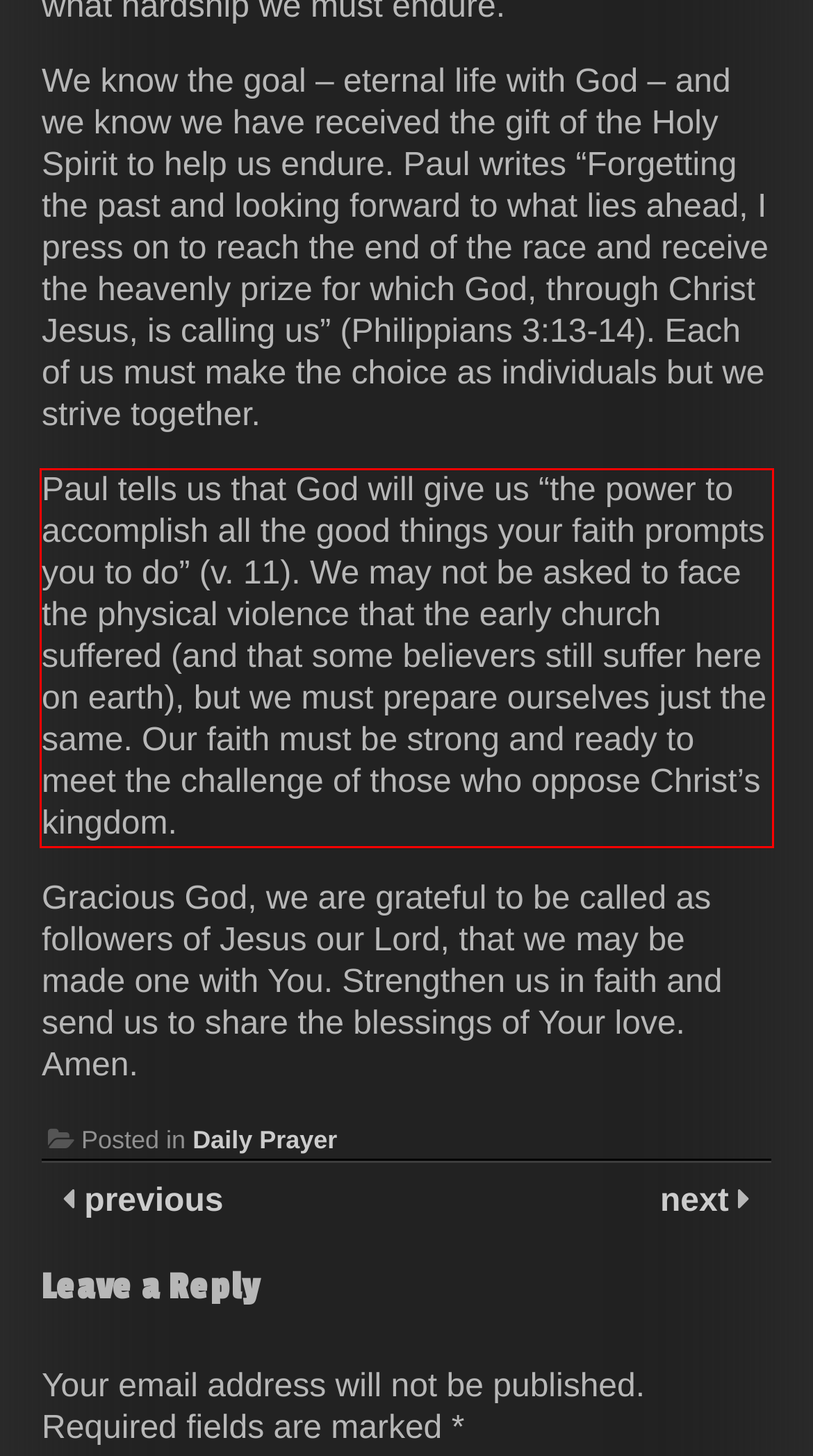Look at the webpage screenshot and recognize the text inside the red bounding box.

Paul tells us that God will give us “the power to accomplish all the good things your faith prompts you to do” (v. 11). We may not be asked to face the physical violence that the early church suffered (and that some believers still suffer here on earth), but we must prepare ourselves just the same. Our faith must be strong and ready to meet the challenge of those who oppose Christ’s kingdom.